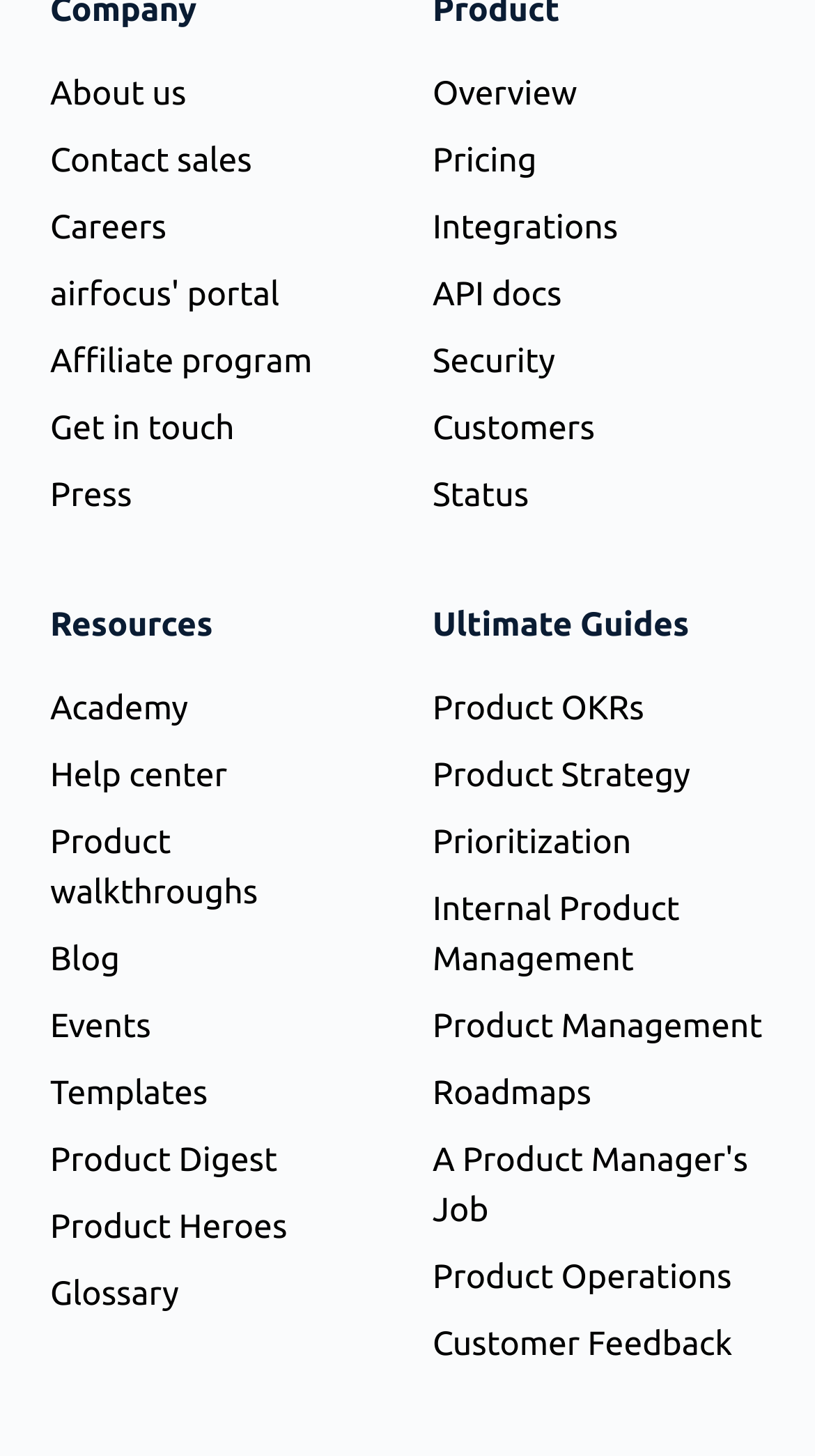Answer the question using only a single word or phrase: 
What is the last link on the right side?

Customer Feedback